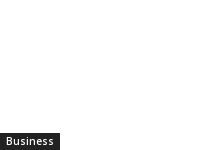Convey all the details present in the image.

The image features a clean, minimalist design with a prominently displayed button labeled "Business." This button likely serves as a link to more content or articles related to business topics on the website. It is positioned within a structured layout, suggesting that it is a key navigation element for users interested in exploring business-related information. The overall aesthetic maintains a modern and user-friendly interface, emphasizing easy access to various categories, enhancing the browsing experience on the site.